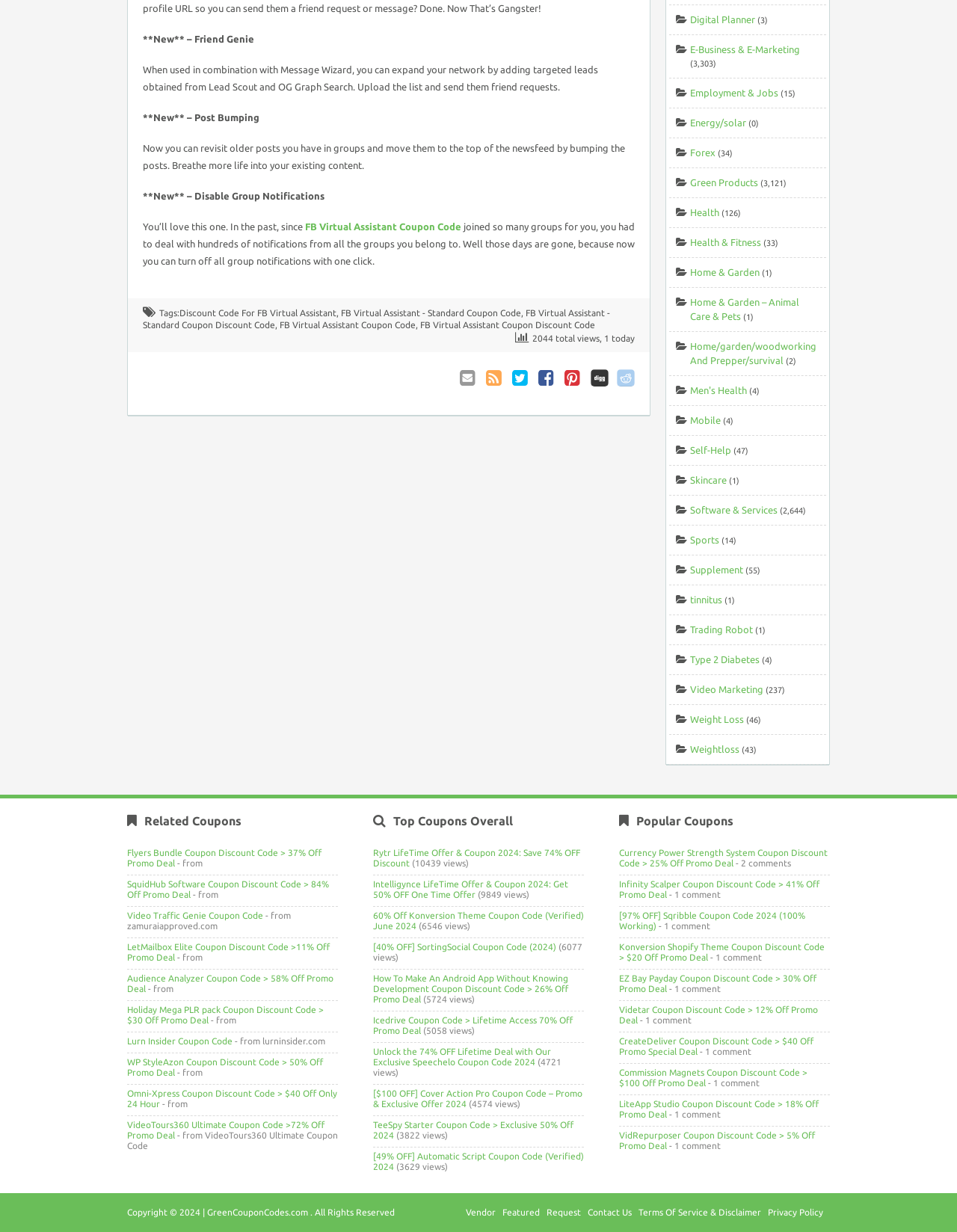Determine the bounding box coordinates (top-left x, top-left y, bottom-right x, bottom-right y) of the UI element described in the following text: name="submit" value="Add Comment"

None